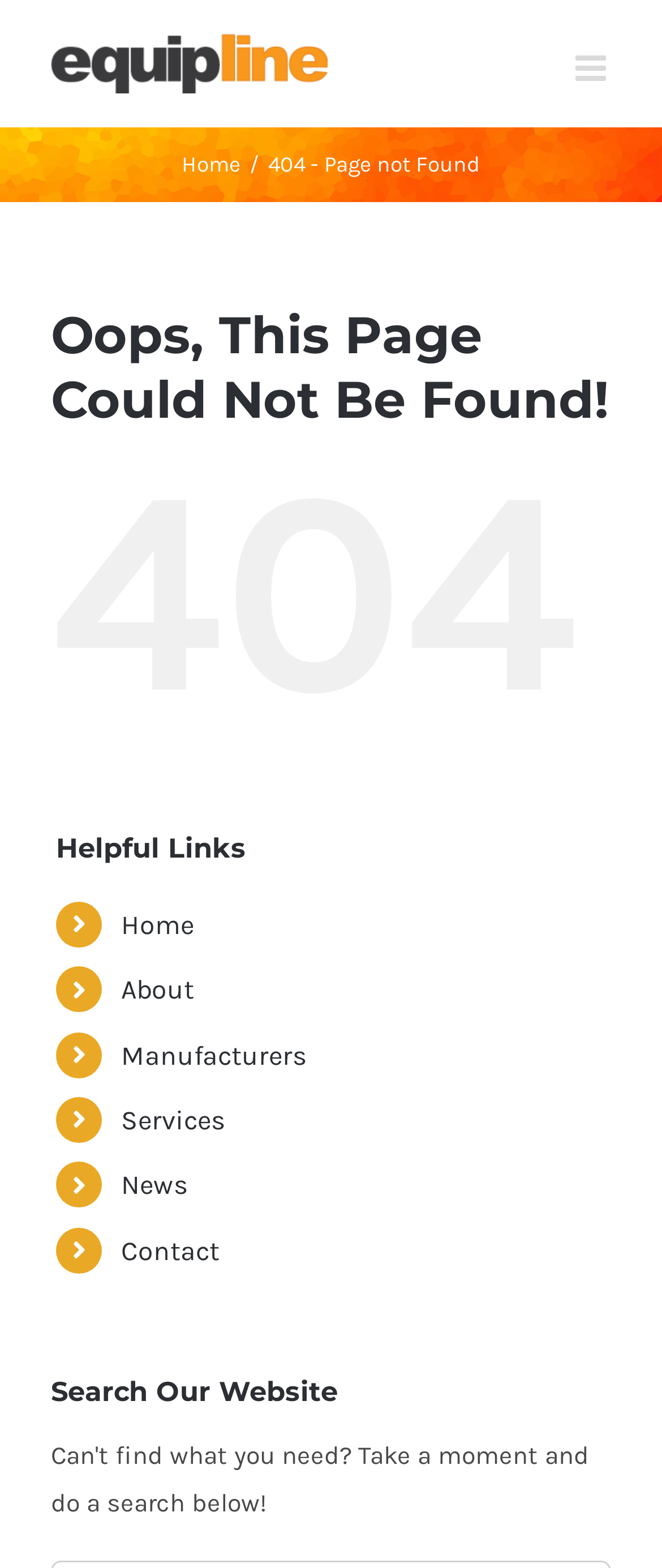Please pinpoint the bounding box coordinates for the region I should click to adhere to this instruction: "Toggle the mobile menu".

[0.869, 0.032, 0.923, 0.055]